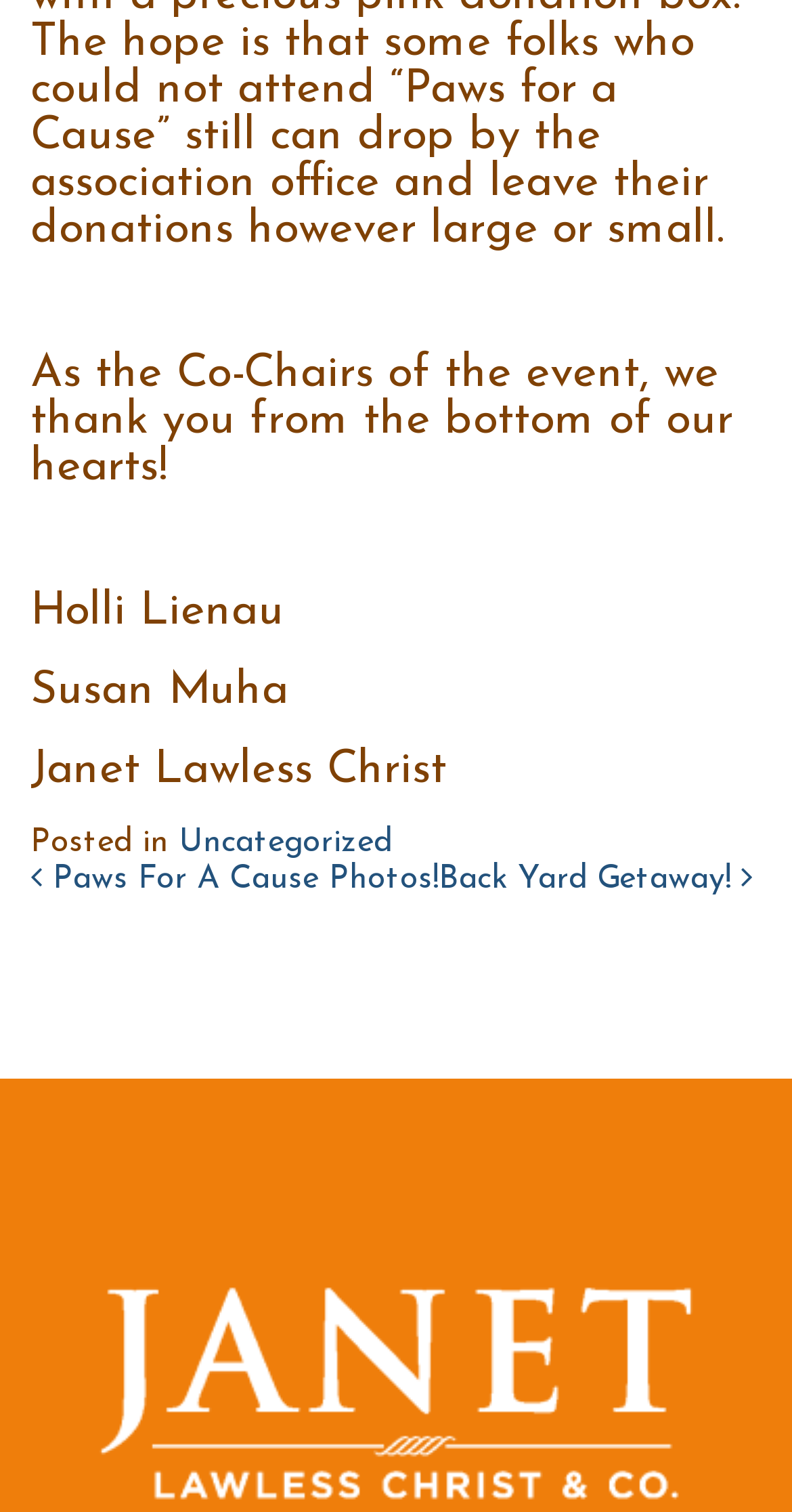How many navigation links are available?
Answer with a single word or phrase, using the screenshot for reference.

2